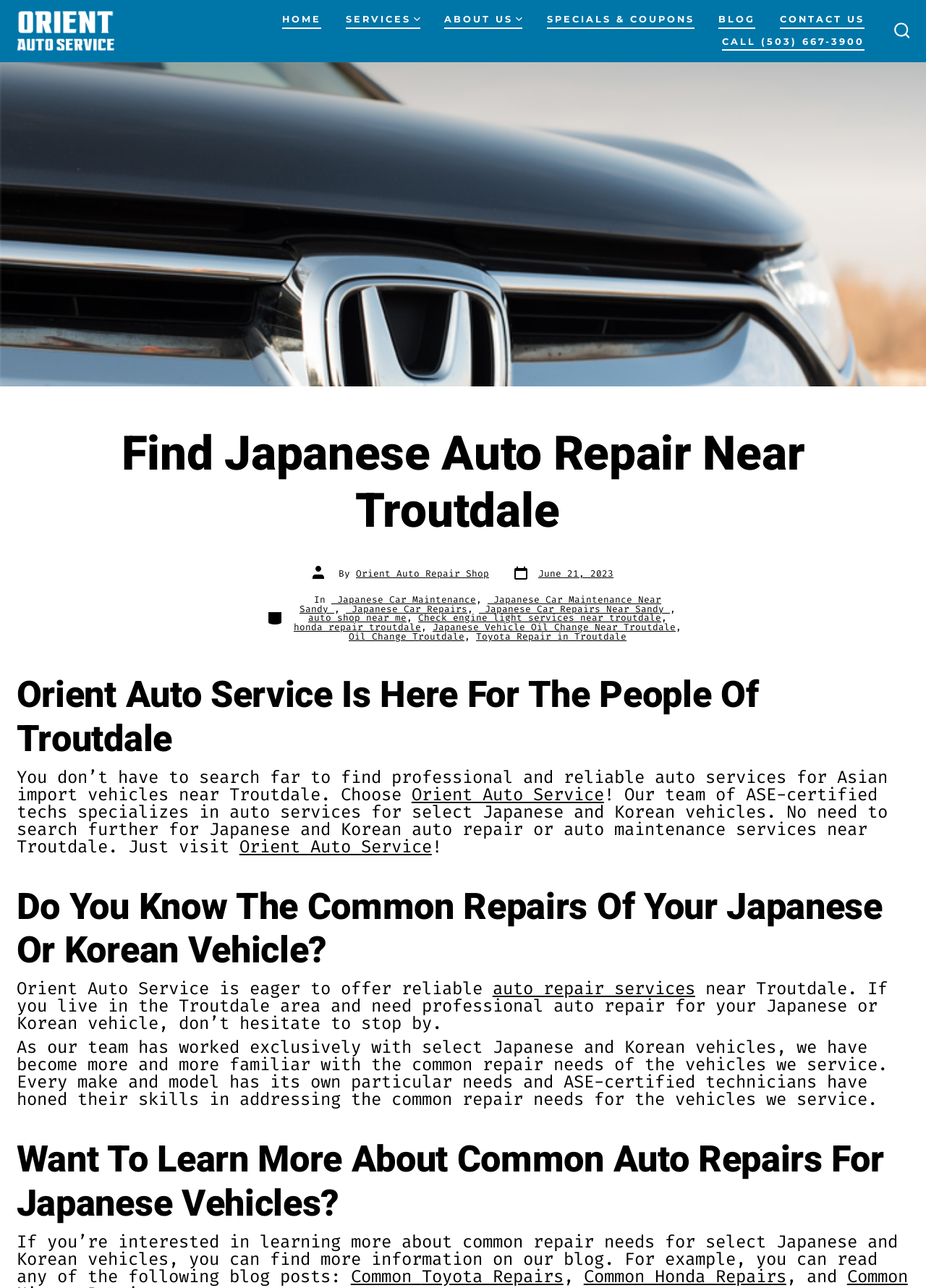Given the content of the image, can you provide a detailed answer to the question?
What is the location of the auto service shop?

I found the answer by reading the text 'near Troutdale' in the webpage, which suggests that the auto service shop is located in or near Troutdale.